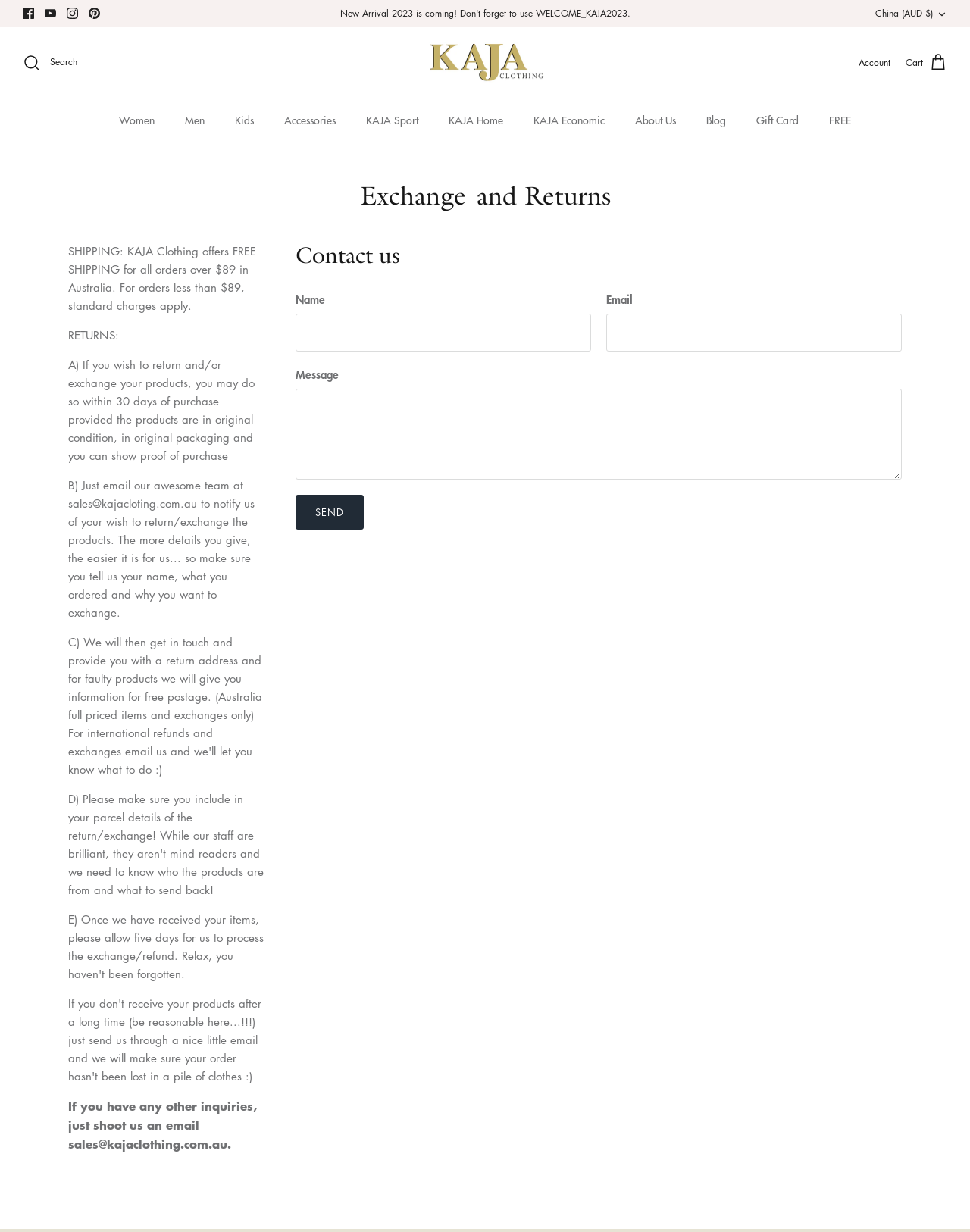Answer the question in a single word or phrase:
What is the shipping policy for orders over $89 in Australia?

Free shipping